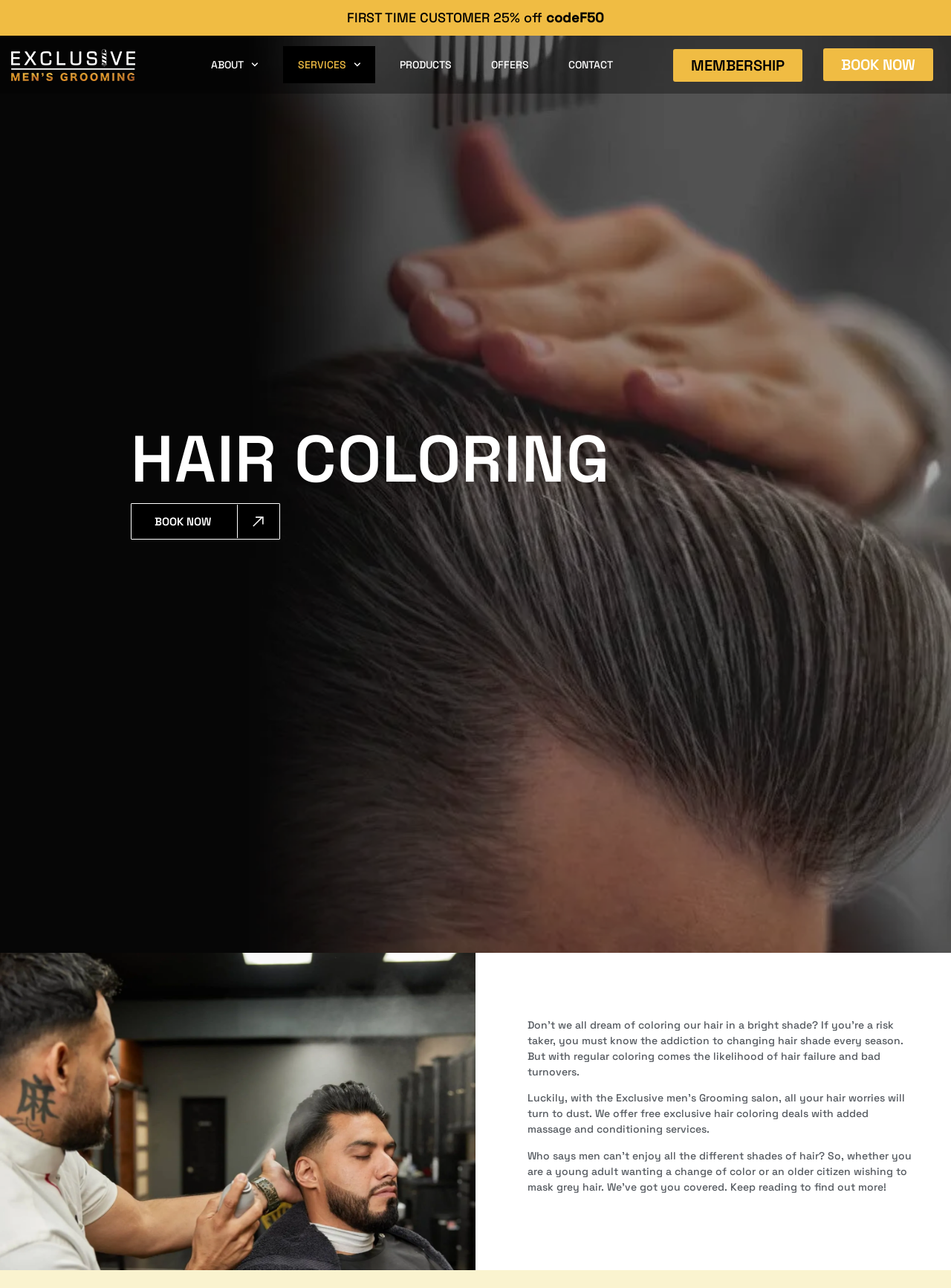Determine the bounding box coordinates for the area that needs to be clicked to fulfill this task: "Explore 'SERVICES'". The coordinates must be given as four float numbers between 0 and 1, i.e., [left, top, right, bottom].

[0.297, 0.036, 0.395, 0.065]